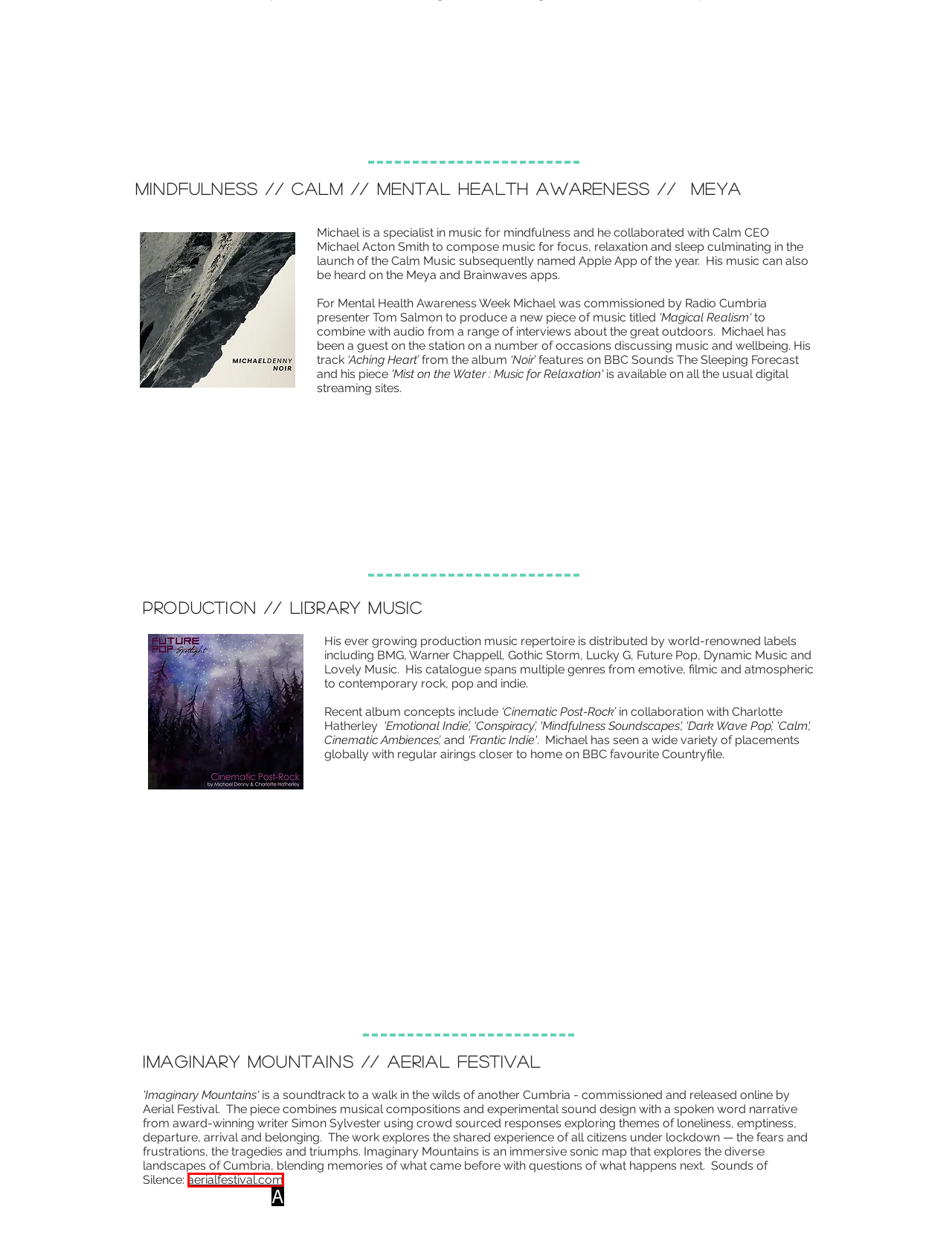Select the letter of the UI element that best matches: aerialfestival.com
Answer with the letter of the correct option directly.

A